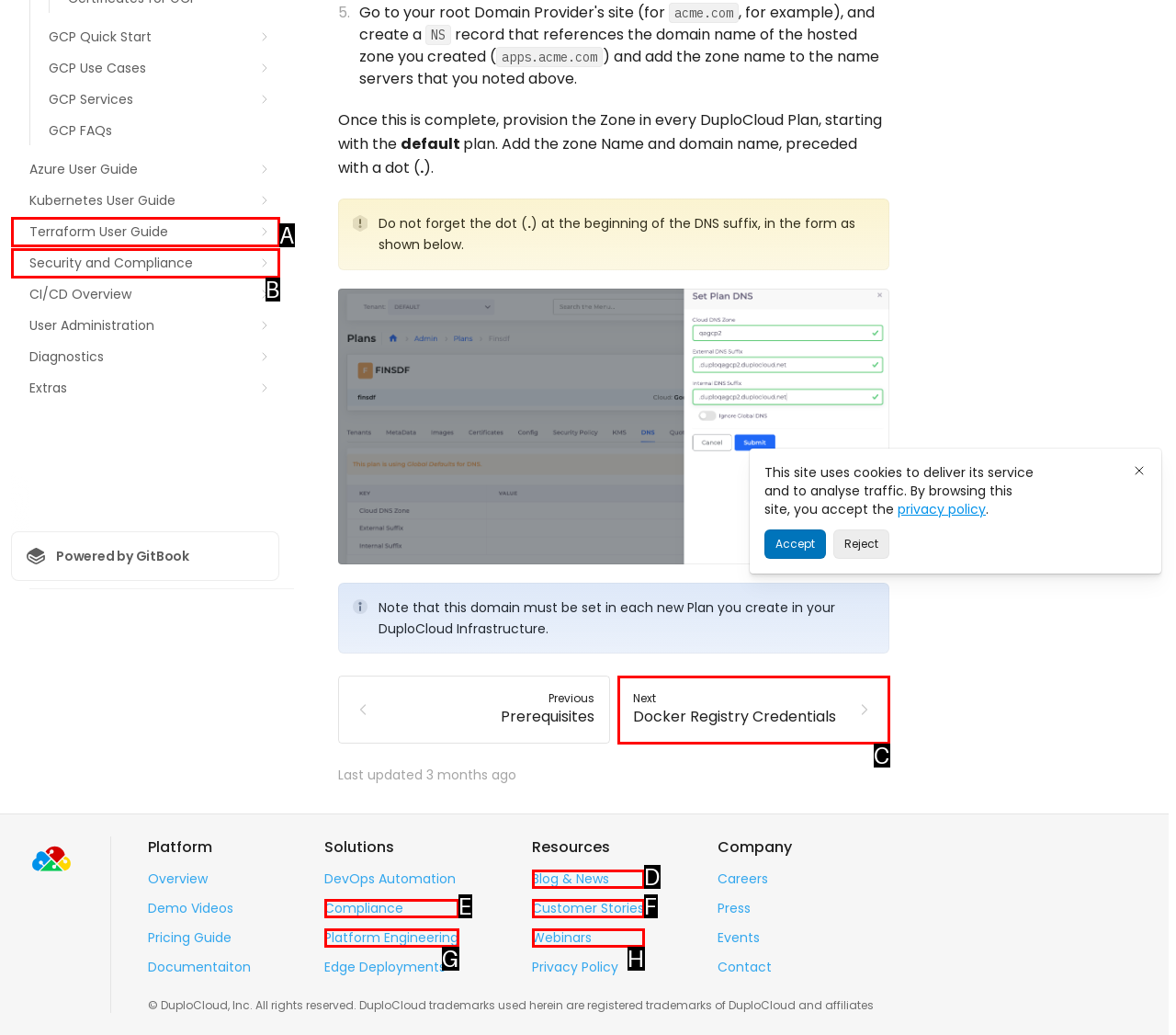Identify the bounding box that corresponds to: Customer Stories
Respond with the letter of the correct option from the provided choices.

F